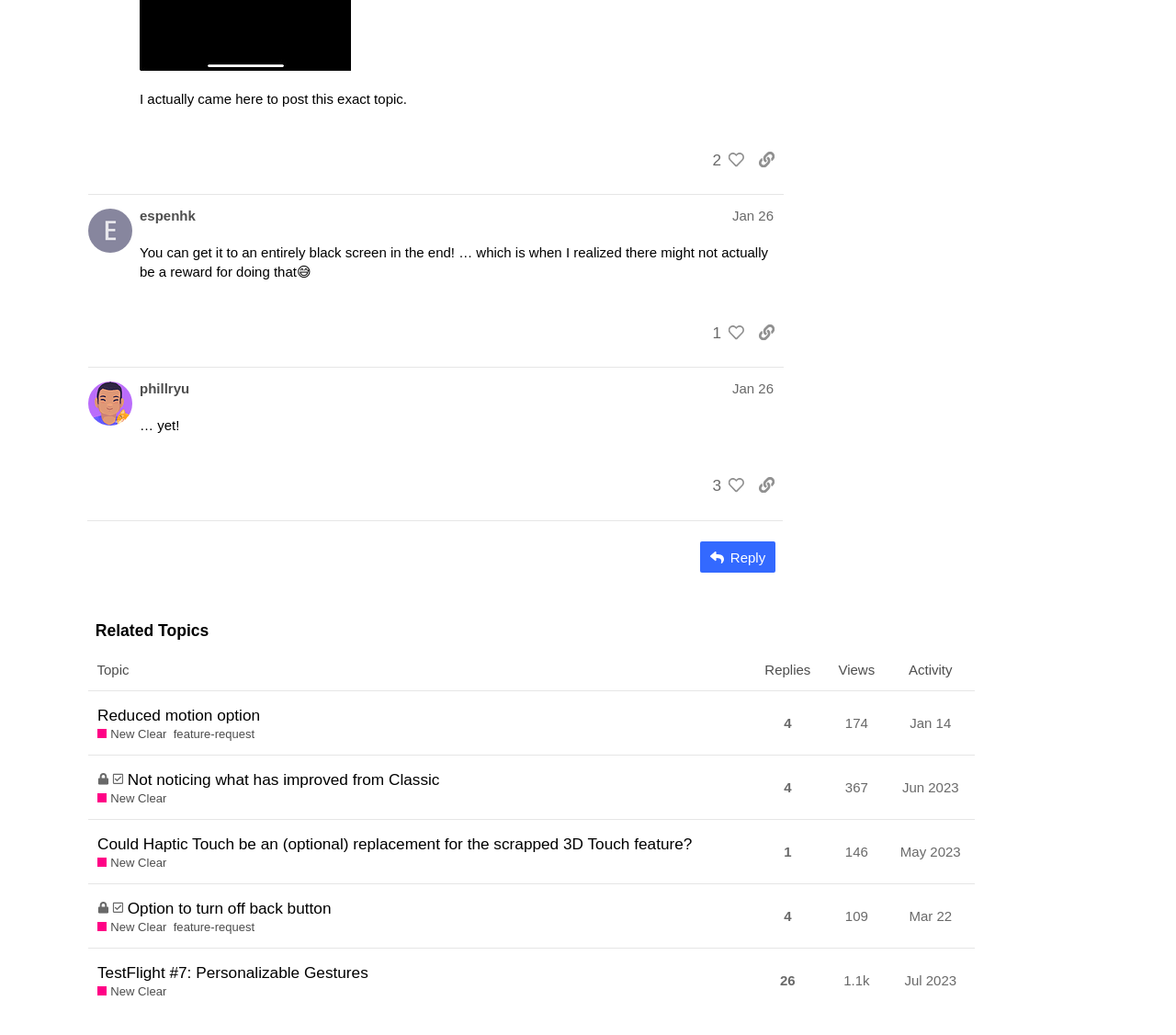Please determine the bounding box coordinates for the UI element described here. Use the format (top-left x, top-left y, bottom-right x, bottom-right y) with values bounded between 0 and 1: New Clear

[0.083, 0.764, 0.142, 0.78]